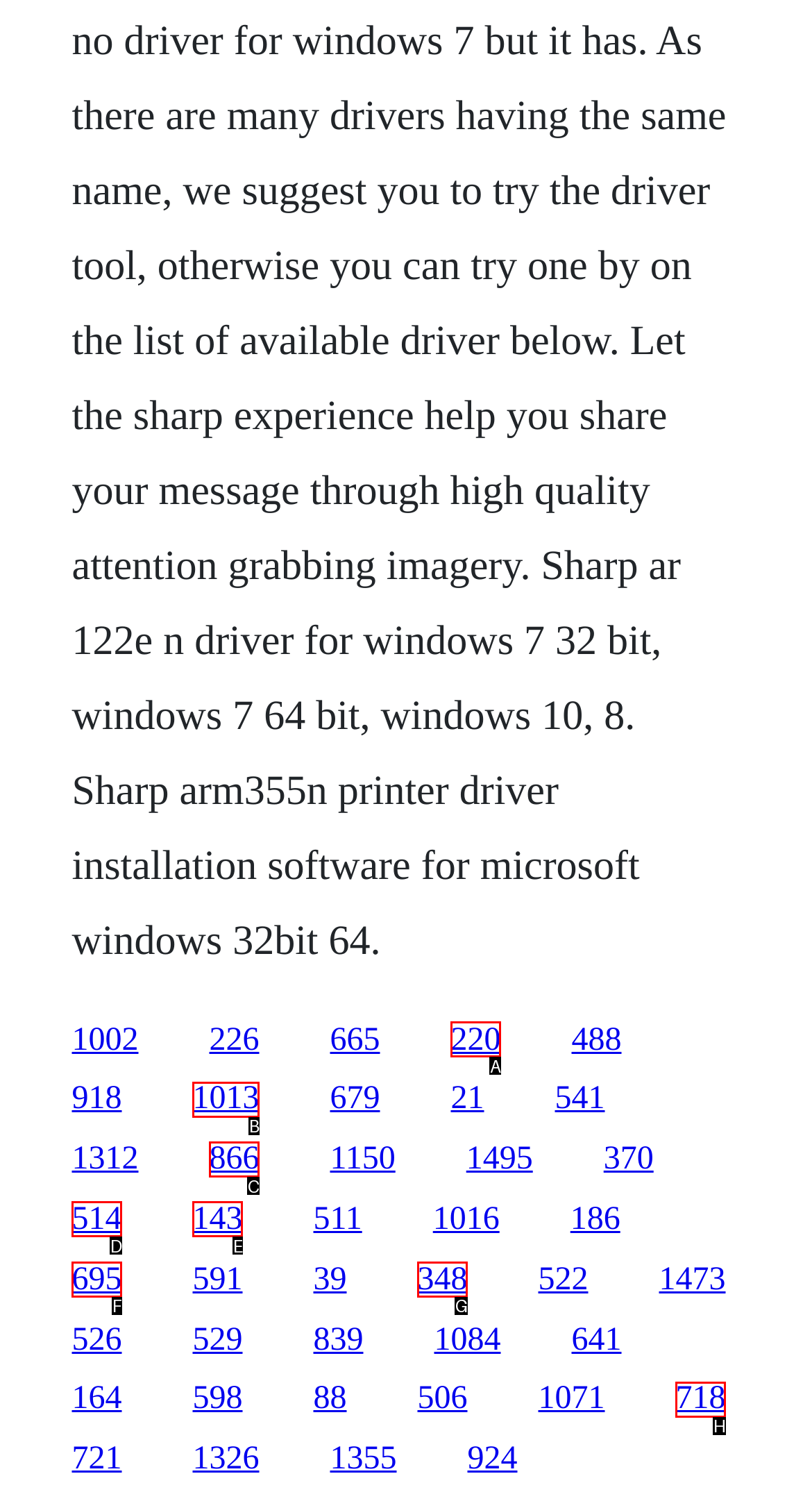Identify the letter of the UI element that corresponds to: 143
Respond with the letter of the option directly.

E